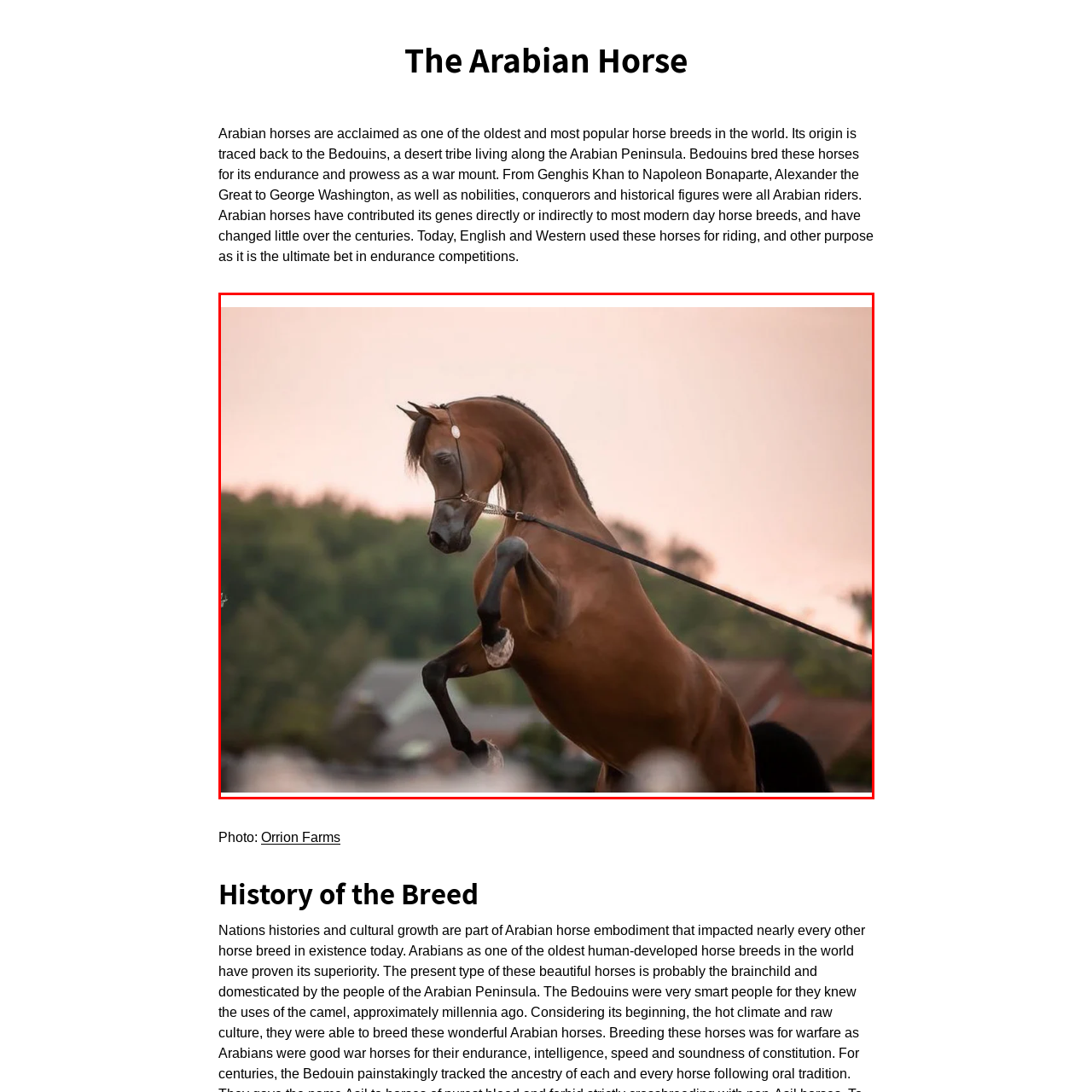Offer a thorough and descriptive summary of the image captured in the red bounding box.

The image depicts a stunning Arabian horse in a dynamic pose, showcasing its elegance and strength. Standing tall with one front leg raised, the horse appears to be in motion, exuding grace and beauty. The fine details of its sleek, glossy coat are accentuated by the soft lighting of the setting sun in the background, creating a warm, golden hue that enhances the creature's distinguished features. The horse is adorned with a subtle bridle, emphasizing its refined appearance. This moment captures not just the physical attributes of the Arabian breed, known for its endurance and historical significance, but also the bond between the horse and its handler, highlighting the deep-rooted connection that has existed for centuries.